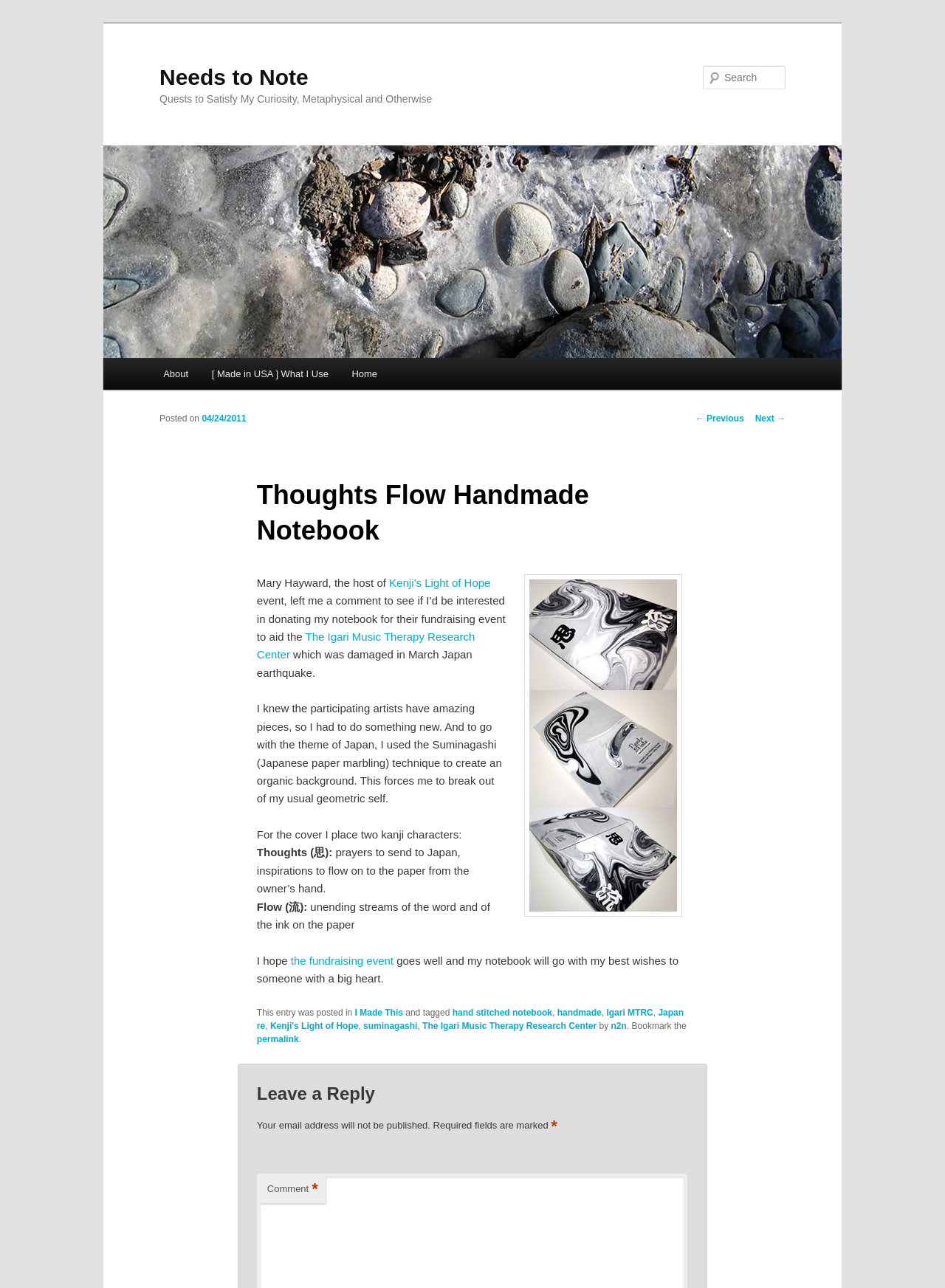Find the bounding box coordinates of the clickable region needed to perform the following instruction: "Go to the about page". The coordinates should be provided as four float numbers between 0 and 1, i.e., [left, top, right, bottom].

[0.16, 0.278, 0.212, 0.303]